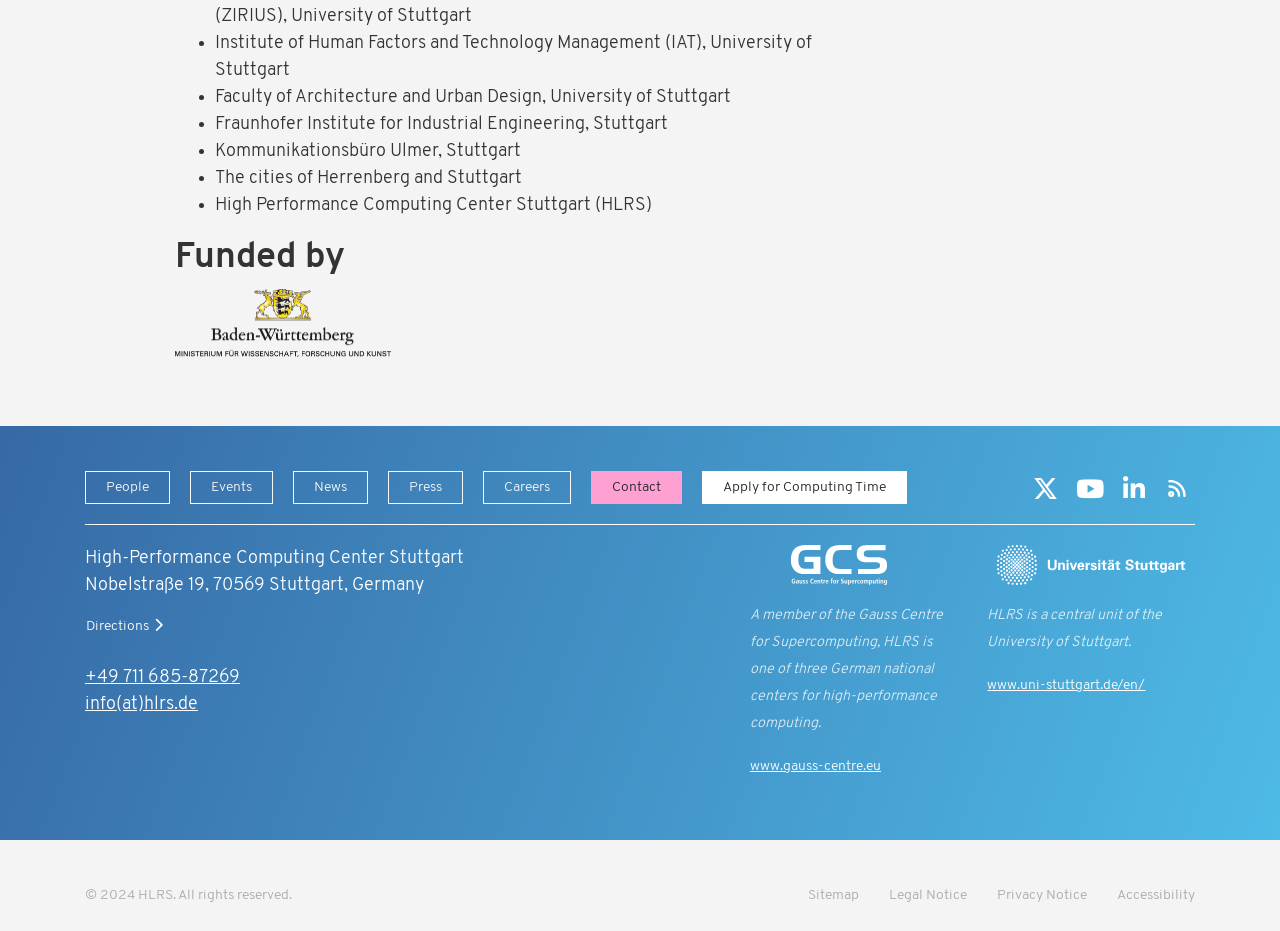Please locate the bounding box coordinates for the element that should be clicked to achieve the following instruction: "Click on 'People'". Ensure the coordinates are given as four float numbers between 0 and 1, i.e., [left, top, right, bottom].

[0.066, 0.506, 0.133, 0.541]